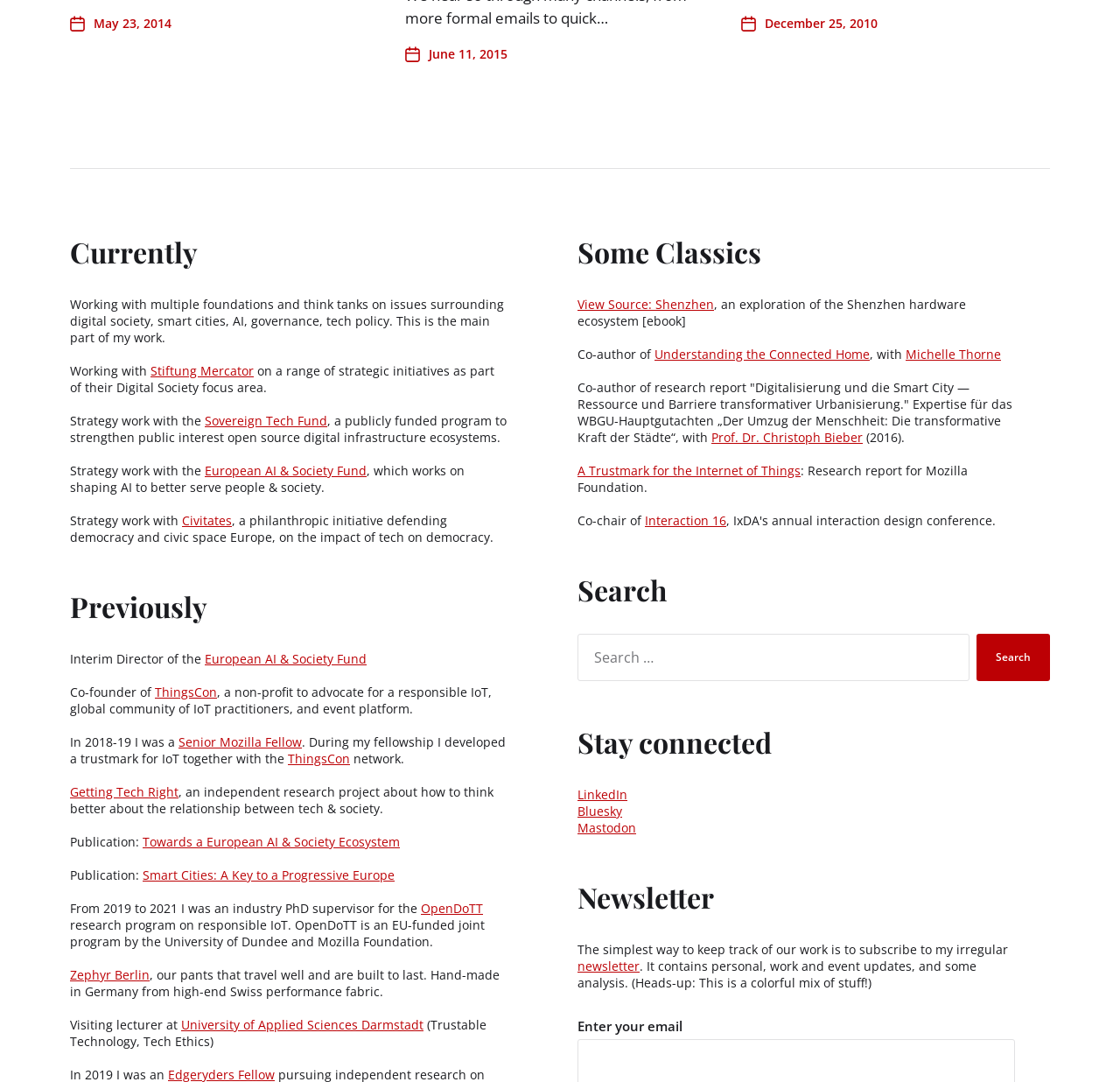What is the name of the pants brand mentioned on the webpage?
Answer the question with a detailed explanation, including all necessary information.

The webpage mentions a pants brand called 'Zephyr Berlin', which is described as 'our pants that travel well and are built to last. Hand-made in Germany from high-end Swiss performance fabric'.